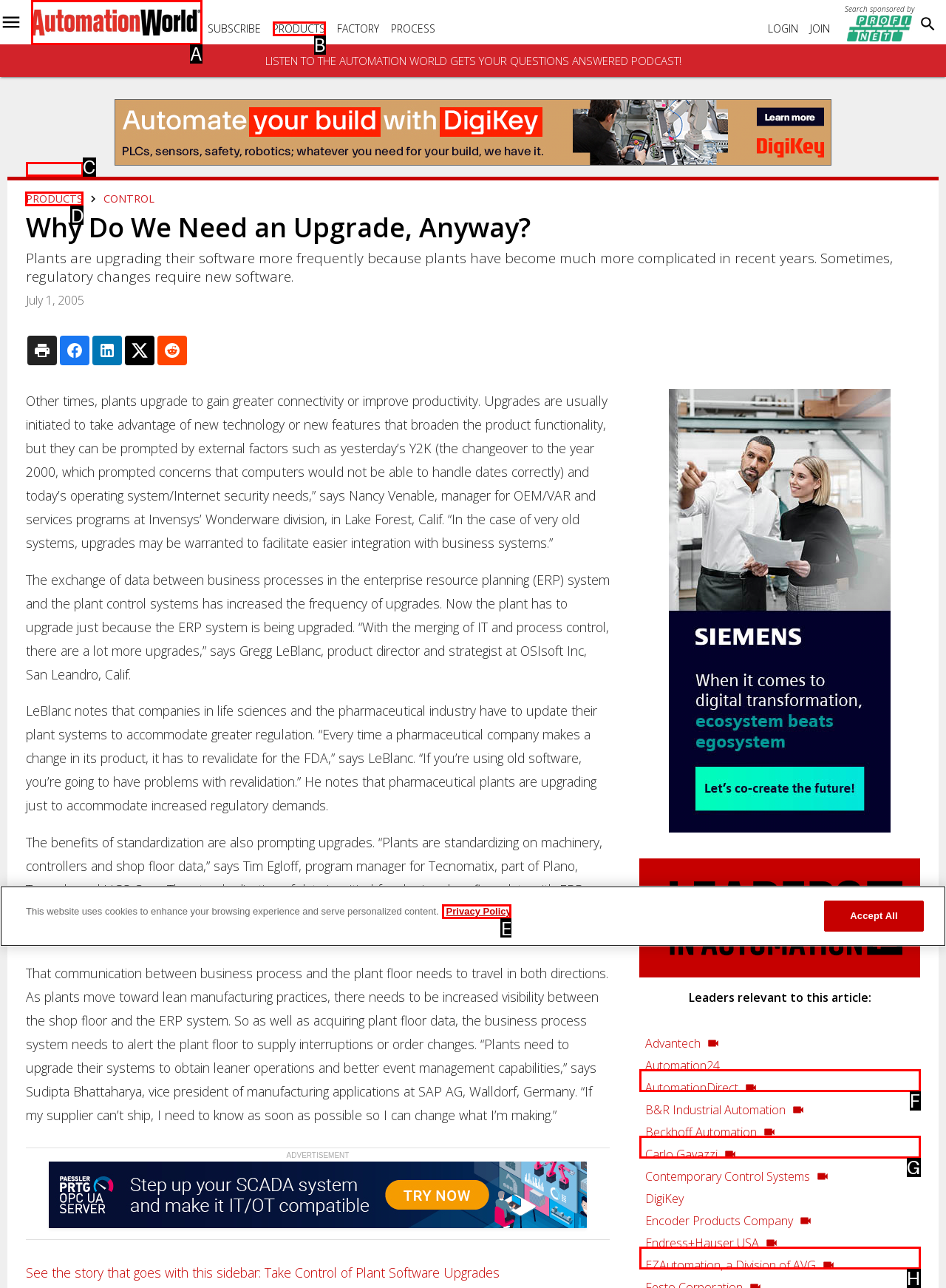Identify which lettered option to click to carry out the task: Click on the 'PRODUCTS' link. Provide the letter as your answer.

D